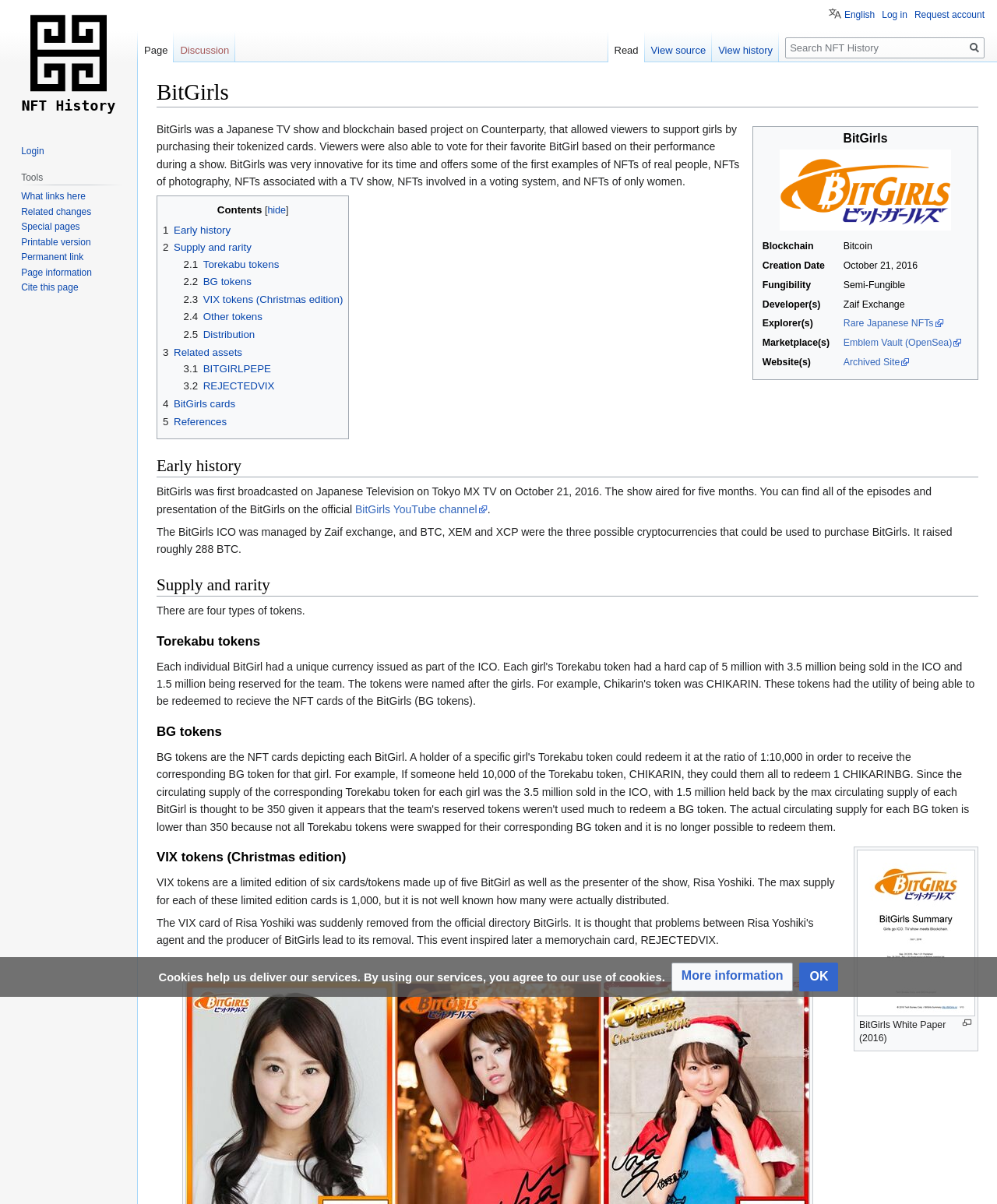Find and indicate the bounding box coordinates of the region you should select to follow the given instruction: "Search for games or creators".

None